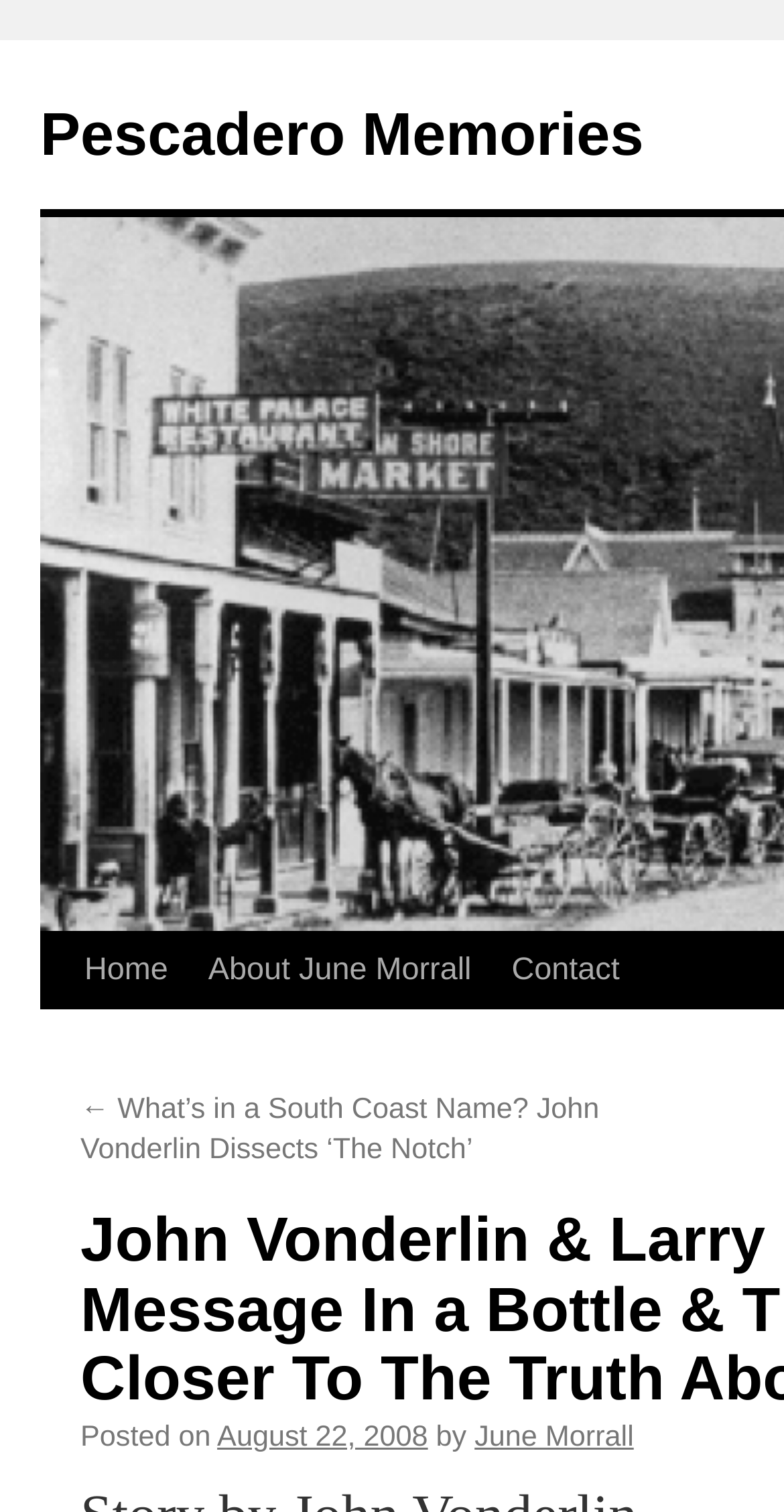Based on the element description About June Morrall, identify the bounding box of the UI element in the given webpage screenshot. The coordinates should be in the format (top-left x, top-left y, bottom-right x, bottom-right y) and must be between 0 and 1.

[0.222, 0.617, 0.553, 0.718]